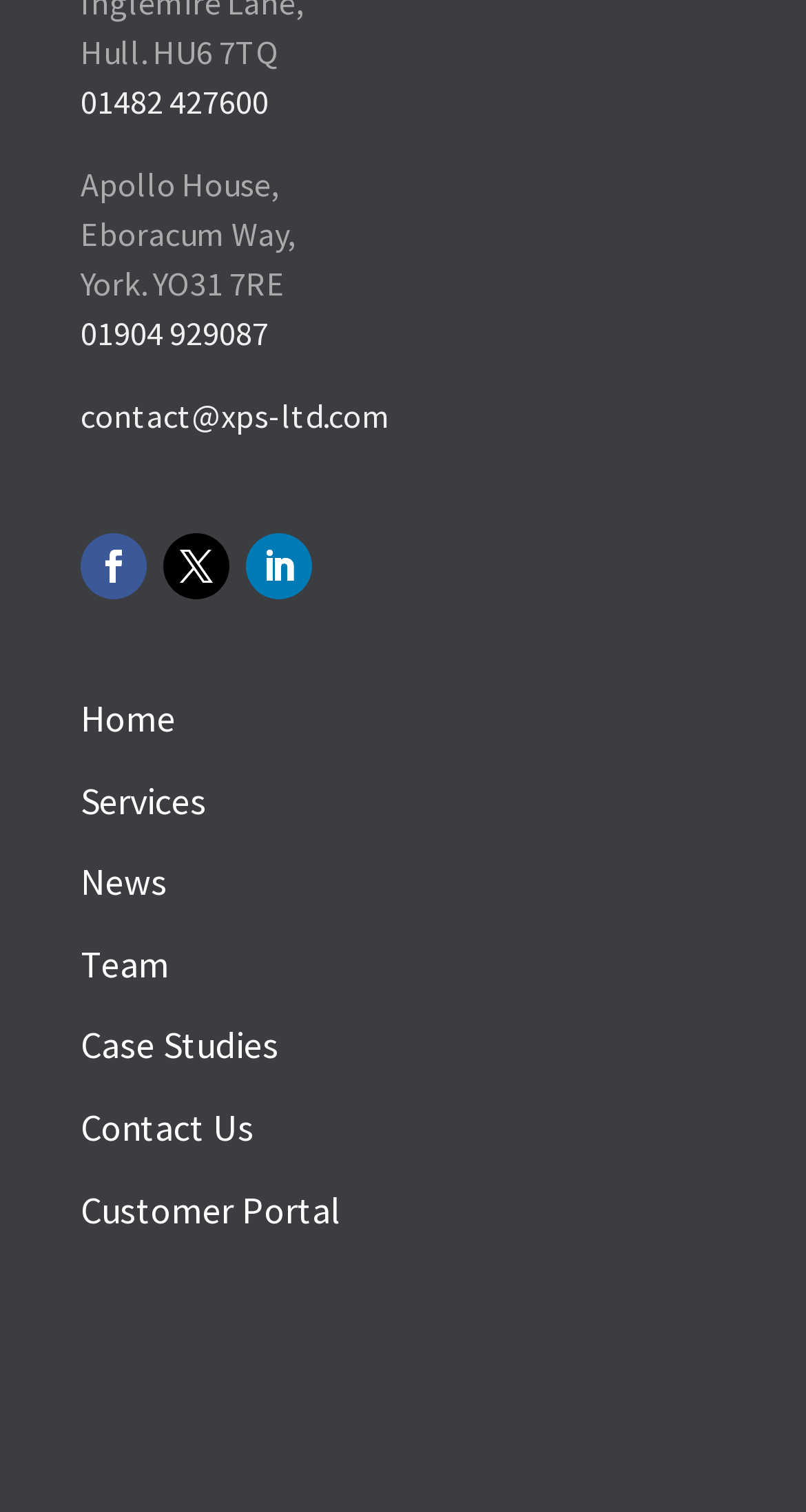Pinpoint the bounding box coordinates of the area that should be clicked to complete the following instruction: "View the Services page". The coordinates must be given as four float numbers between 0 and 1, i.e., [left, top, right, bottom].

[0.1, 0.513, 0.256, 0.545]